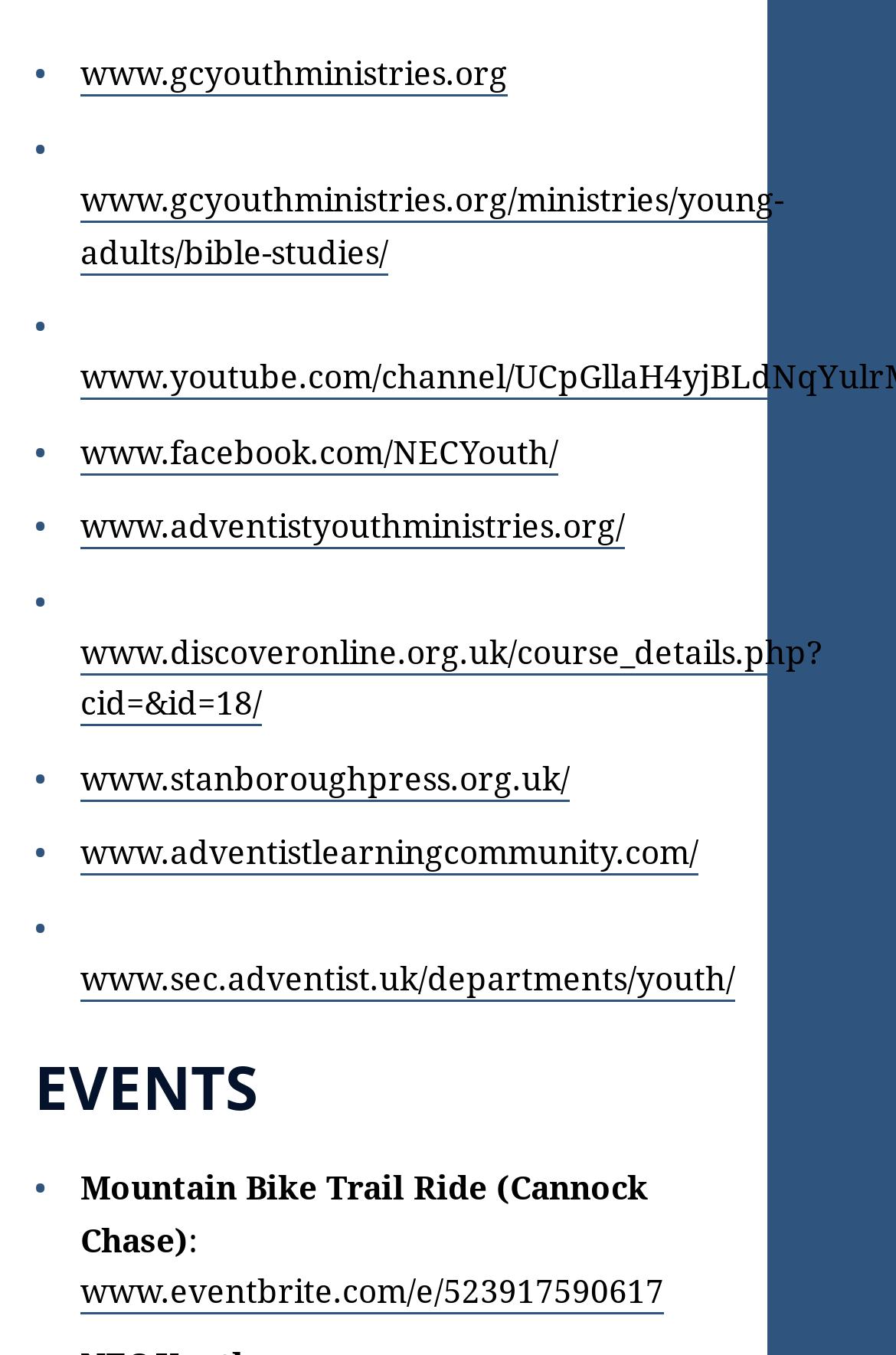Locate the bounding box of the UI element with the following description: "HSIC Business Activity Code Search".

None